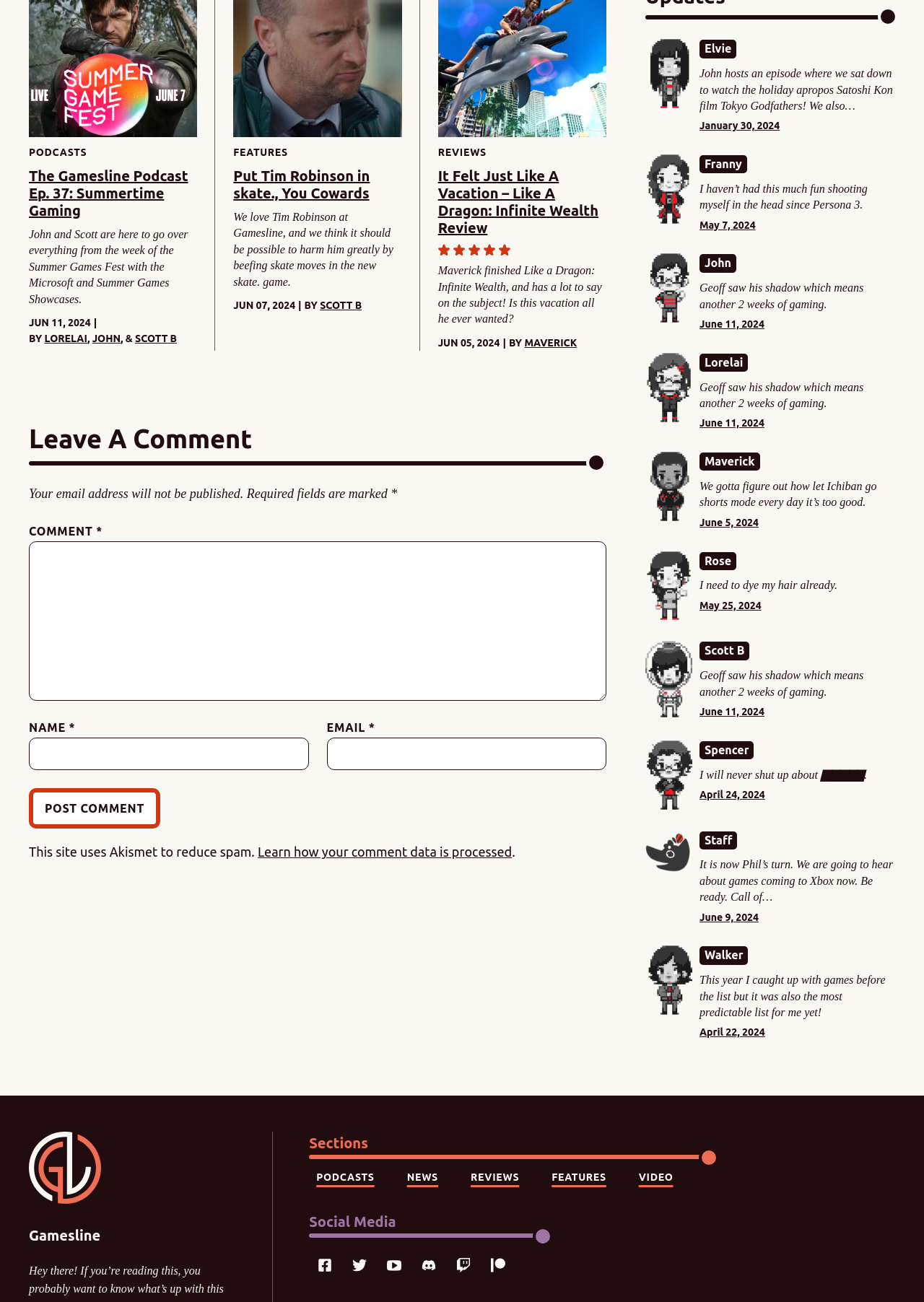Identify the bounding box coordinates of the section that should be clicked to achieve the task described: "Click the 'Learn how your comment data is processed' link".

[0.279, 0.649, 0.554, 0.66]